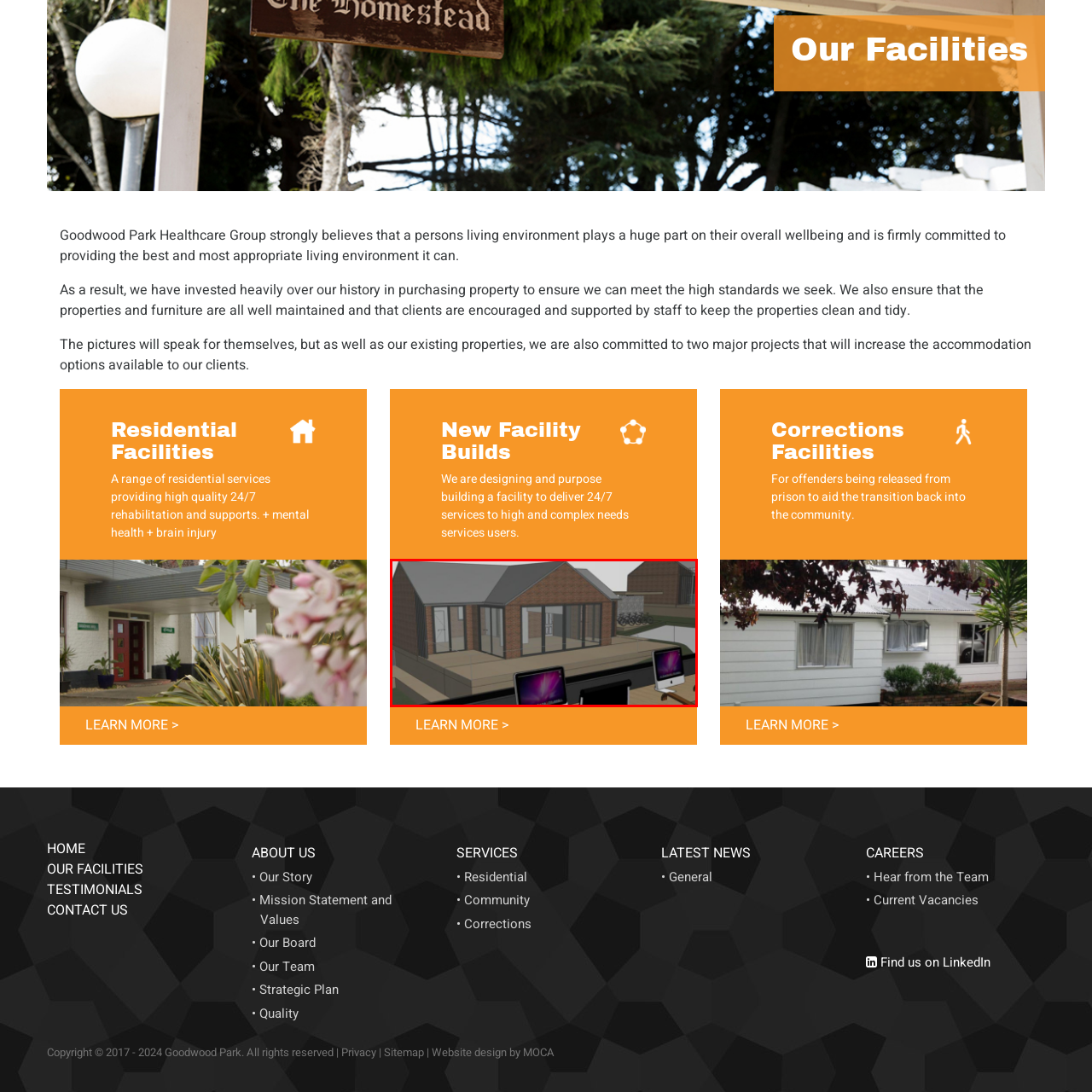Describe fully the image that is contained within the red bounding box.

This image displays an architectural rendering of a planned new facility, designed to provide high-quality 24/7 services to individuals with high and complex support needs. The design showcases a modern, welcoming structure with a prominent use of large windows and brick facades, indicating a thoughtful approach to blending functionality with aesthetics. In the foreground, a workspace featuring computers suggests an environment geared towards innovation and planning, highlighting the organization’s commitment to creating a supportive living environment. This facility is part of Goodwood Park Healthcare Group’s ongoing investment in enhancing accommodation options, reflecting their dedication to improving the wellbeing of their clients.